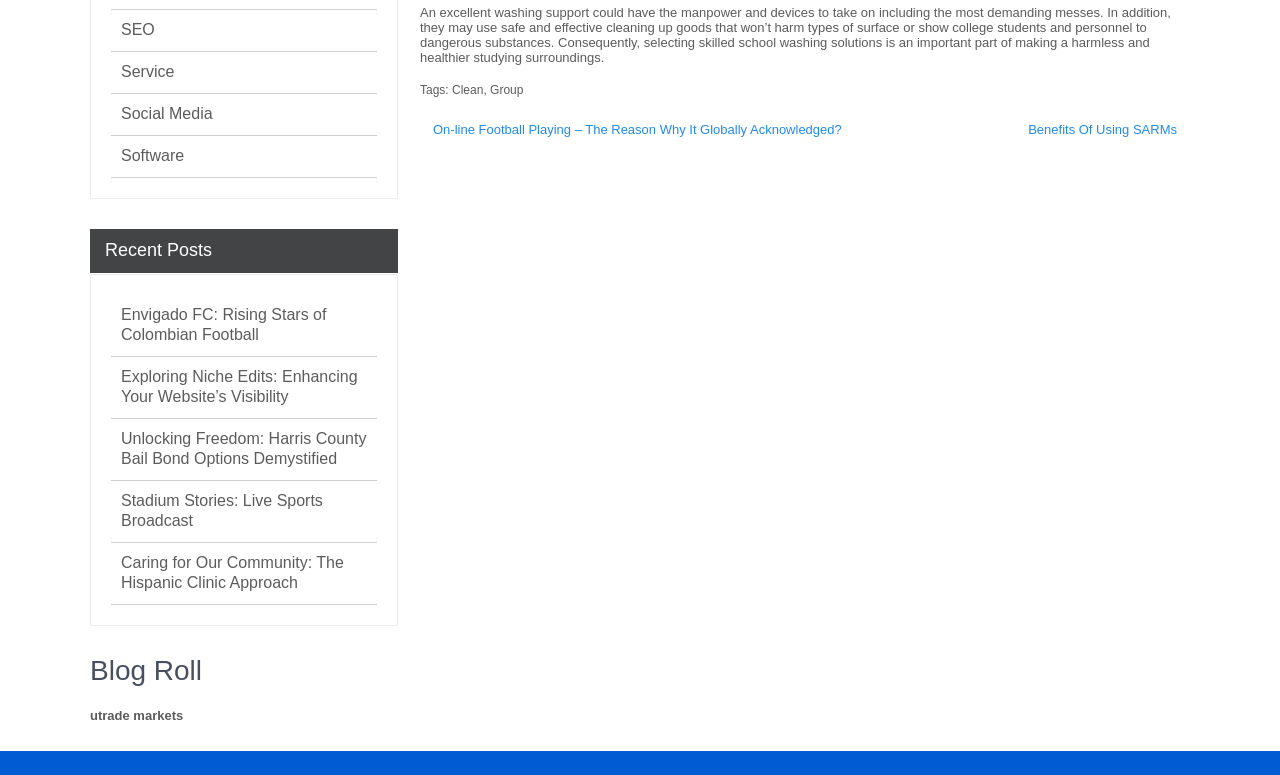Based on the provided description, "Clean", find the bounding box of the corresponding UI element in the screenshot.

[0.353, 0.107, 0.378, 0.125]